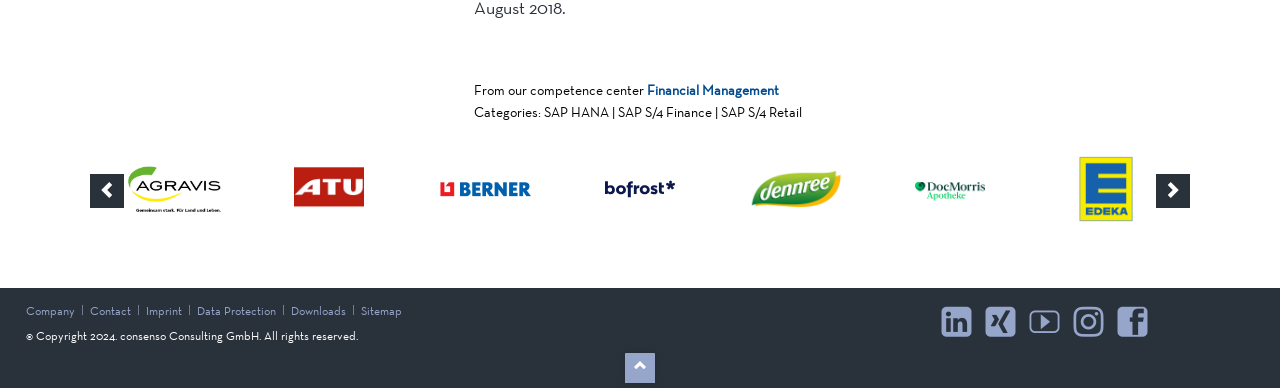Reply to the question below using a single word or brief phrase:
What is the category of Financial Management?

SAP HANA | SAP S/4 Finance | SAP S/4 Retail